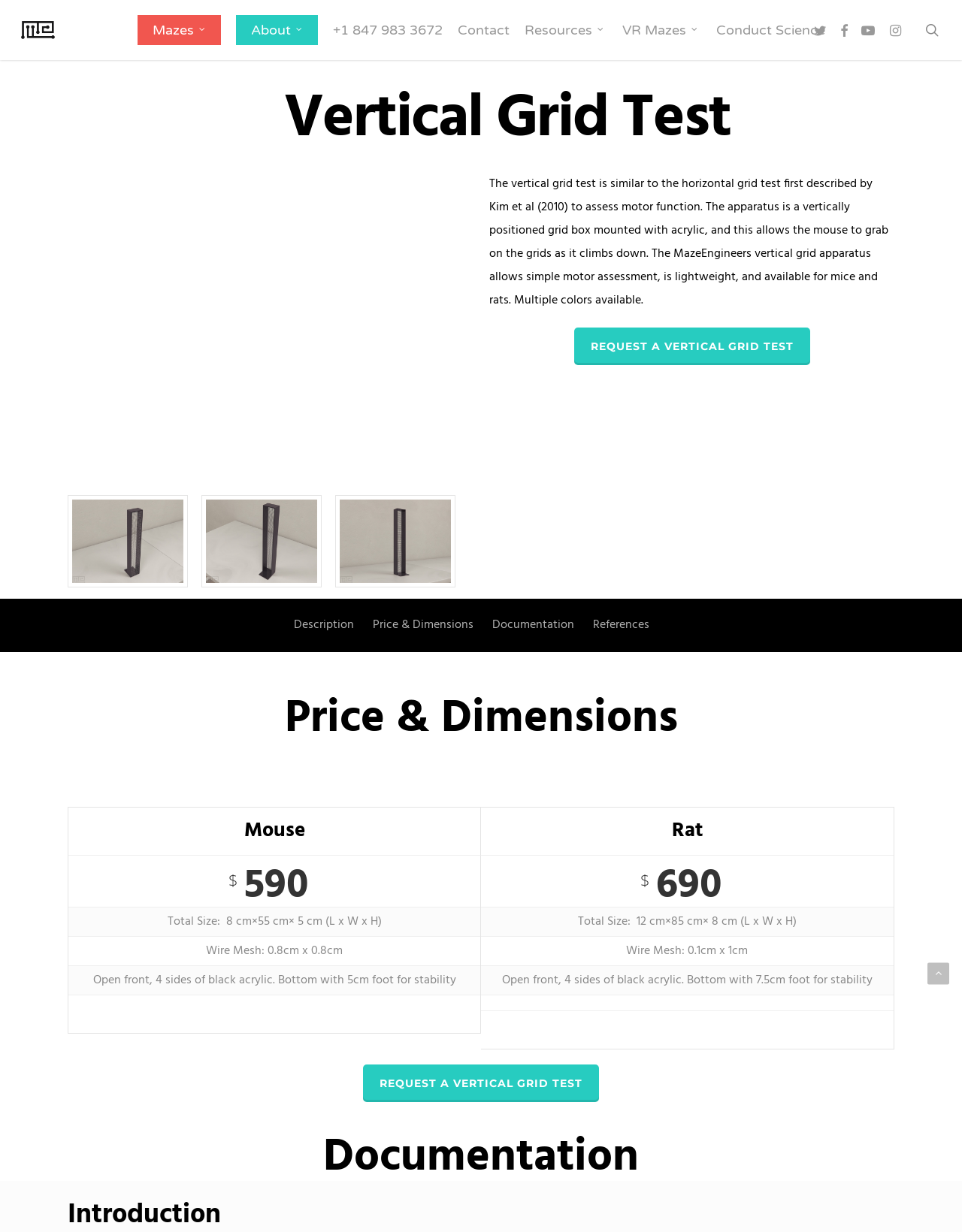Please predict the bounding box coordinates of the element's region where a click is necessary to complete the following instruction: "Click on Front". The coordinates should be represented by four float numbers between 0 and 1, i.e., [left, top, right, bottom].

None